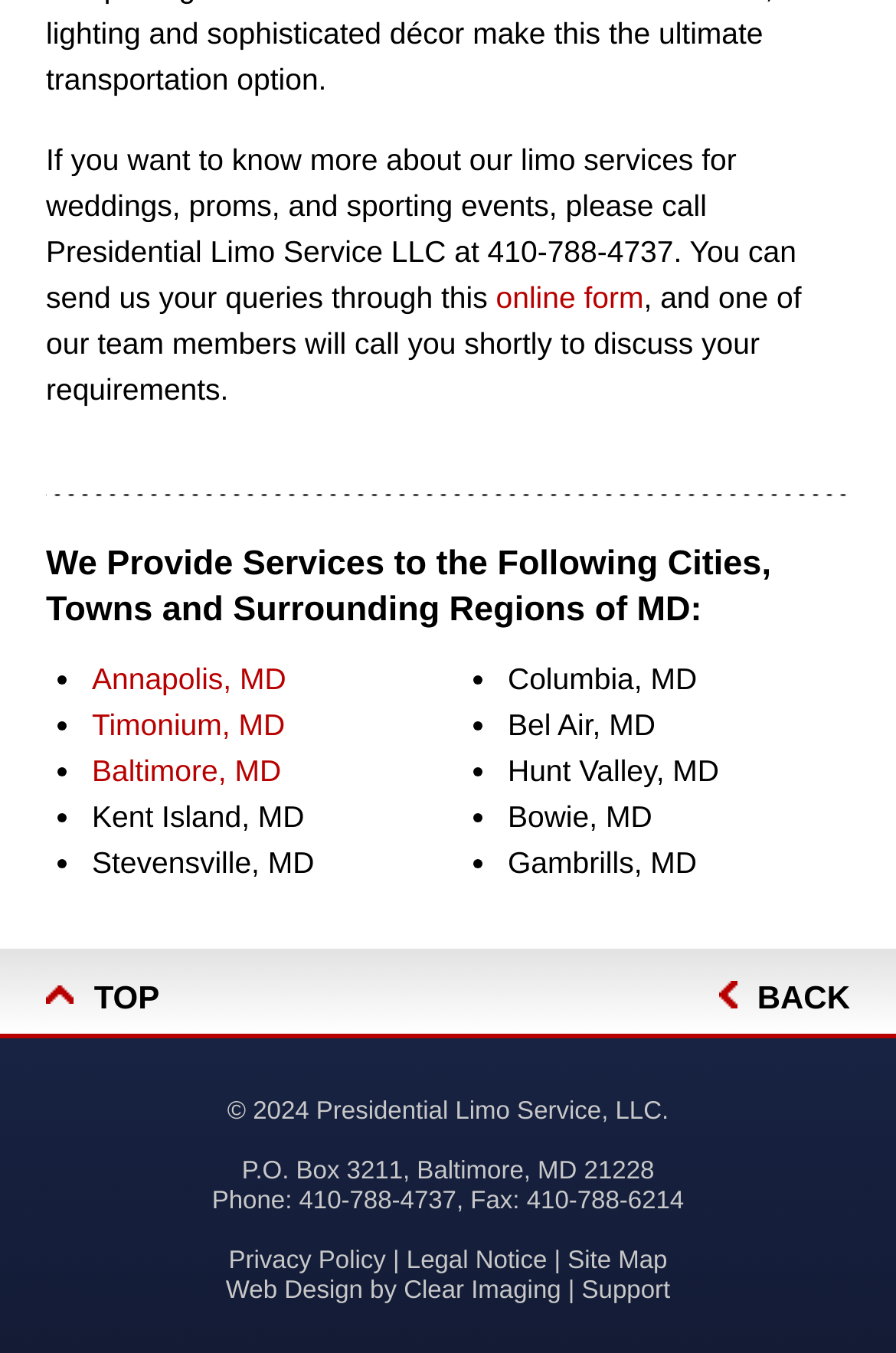Using the format (top-left x, top-left y, bottom-right x, bottom-right y), provide the bounding box coordinates for the described UI element. All values should be floating point numbers between 0 and 1: Hunt Valley, MD

[0.567, 0.556, 0.803, 0.581]